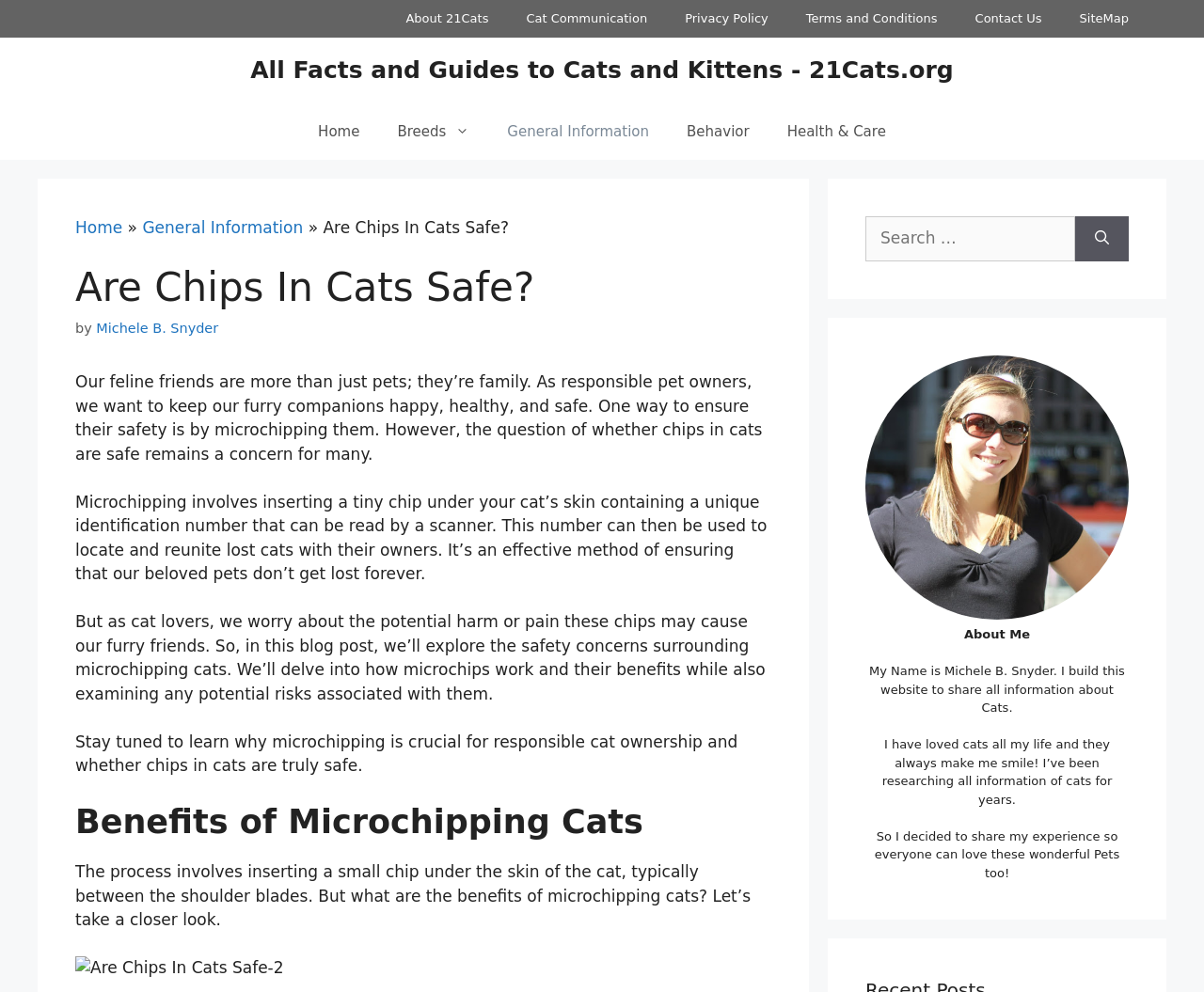Please identify the bounding box coordinates of the clickable area that will fulfill the following instruction: "Click on the 'Contact Us' link". The coordinates should be in the format of four float numbers between 0 and 1, i.e., [left, top, right, bottom].

[0.794, 0.0, 0.881, 0.038]